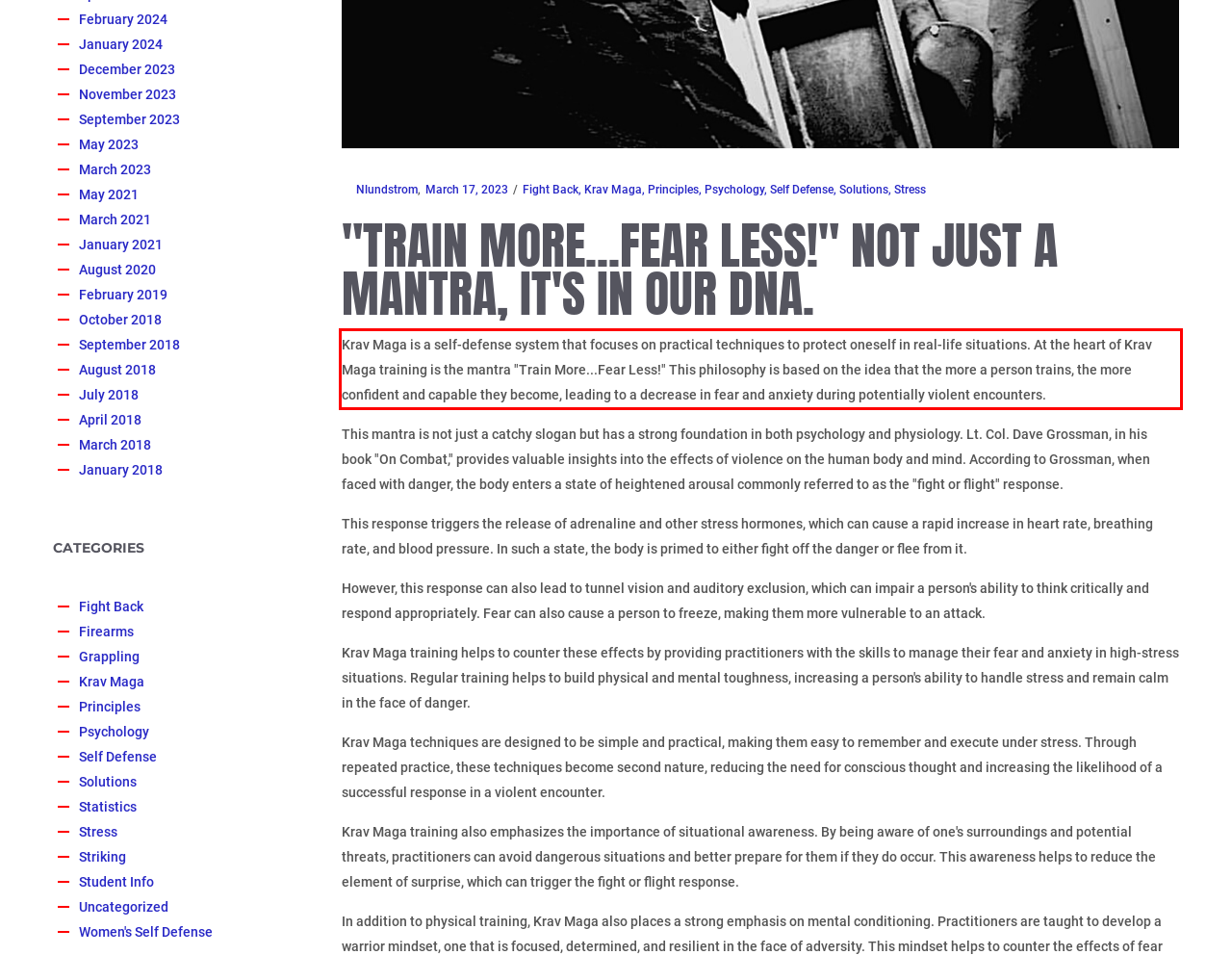Within the provided webpage screenshot, find the red rectangle bounding box and perform OCR to obtain the text content.

Krav Maga is a self-defense system that focuses on practical techniques to protect oneself in real-life situations. At the heart of Krav Maga training is the mantra "Train More...Fear Less!" This philosophy is based on the idea that the more a person trains, the more confident and capable they become, leading to a decrease in fear and anxiety during potentially violent encounters.